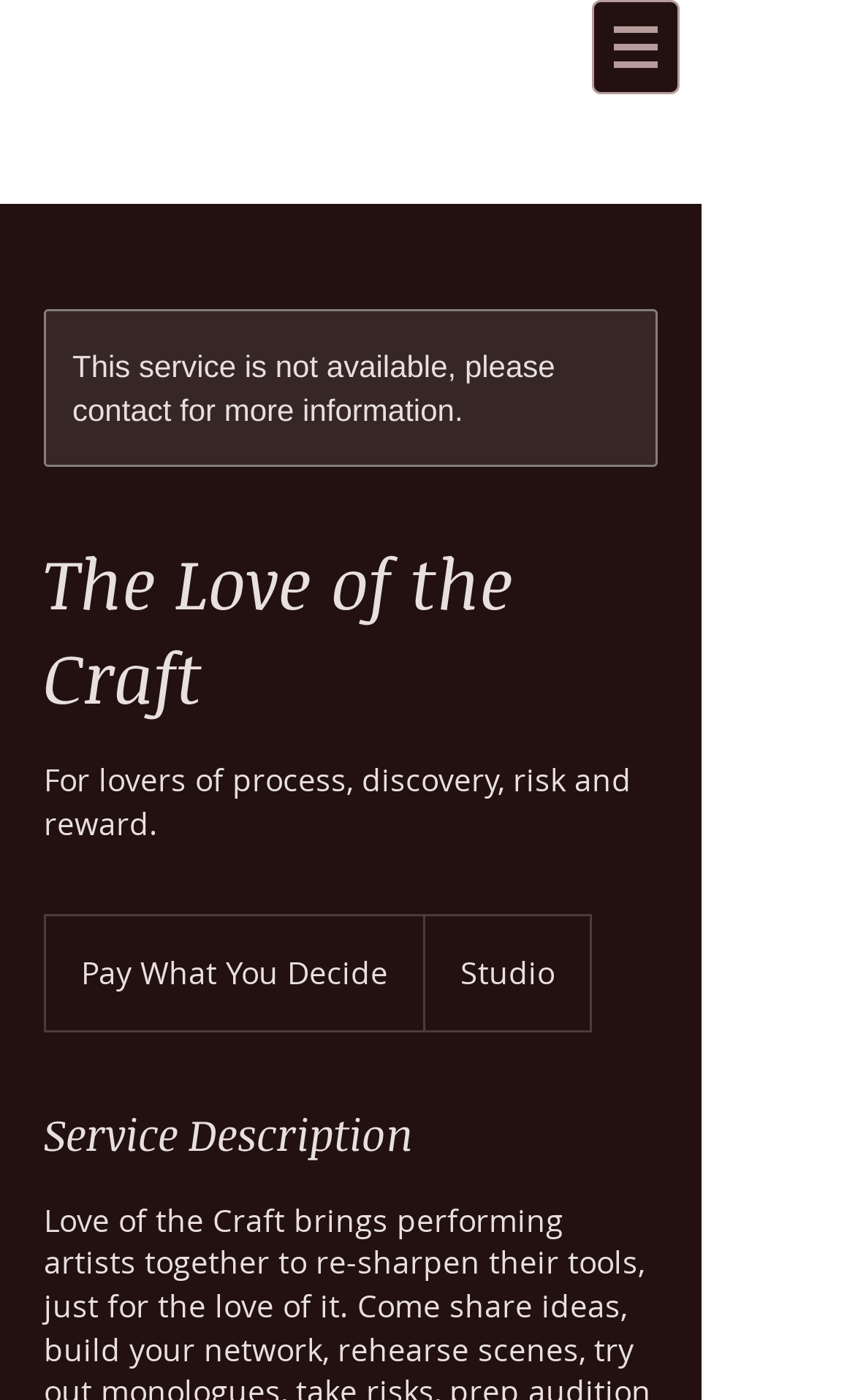What is the status of the service?
Give a single word or phrase answer based on the content of the image.

Not available